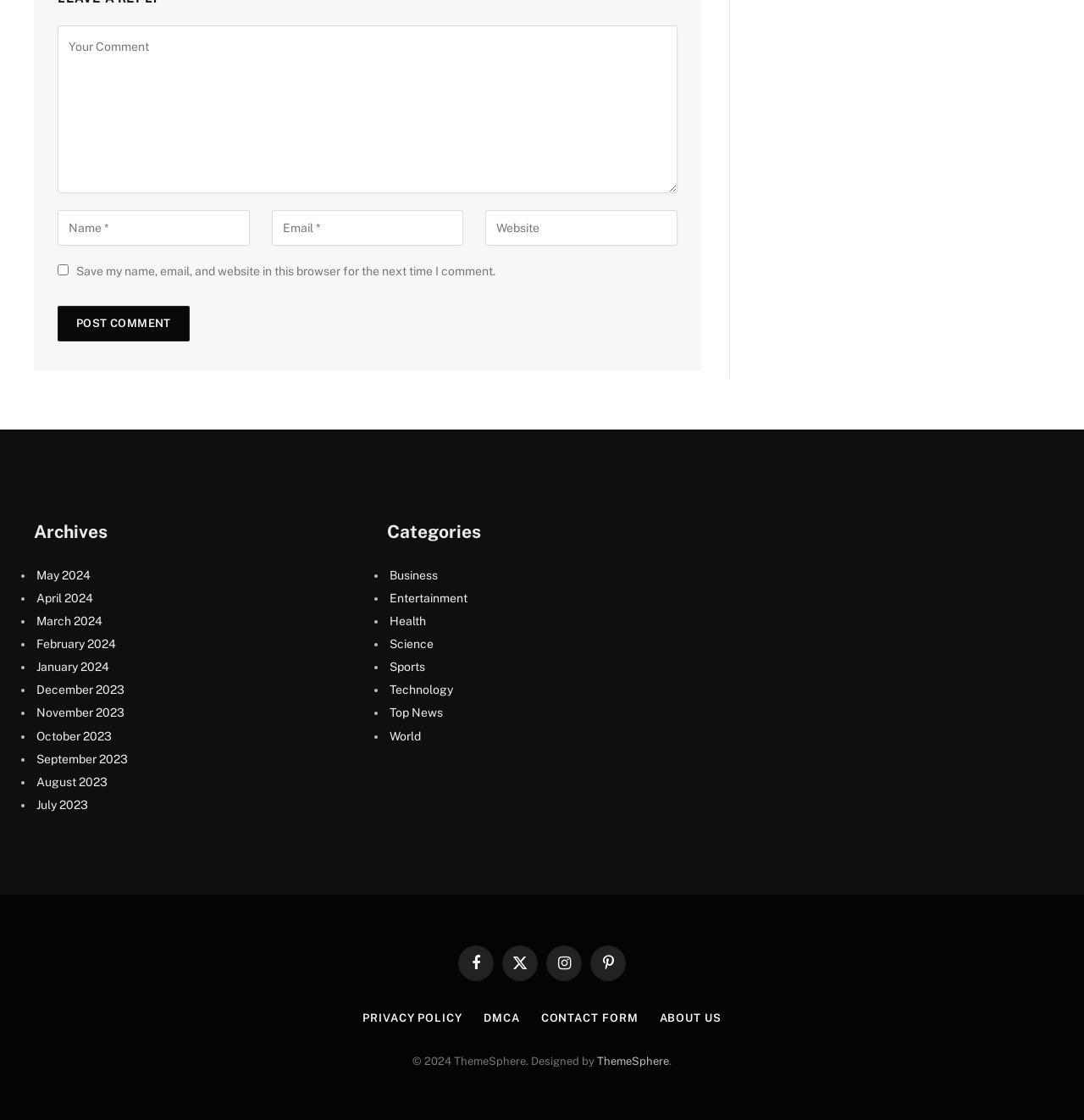Please find the bounding box coordinates for the clickable element needed to perform this instruction: "Click the post comment button".

[0.053, 0.273, 0.175, 0.305]